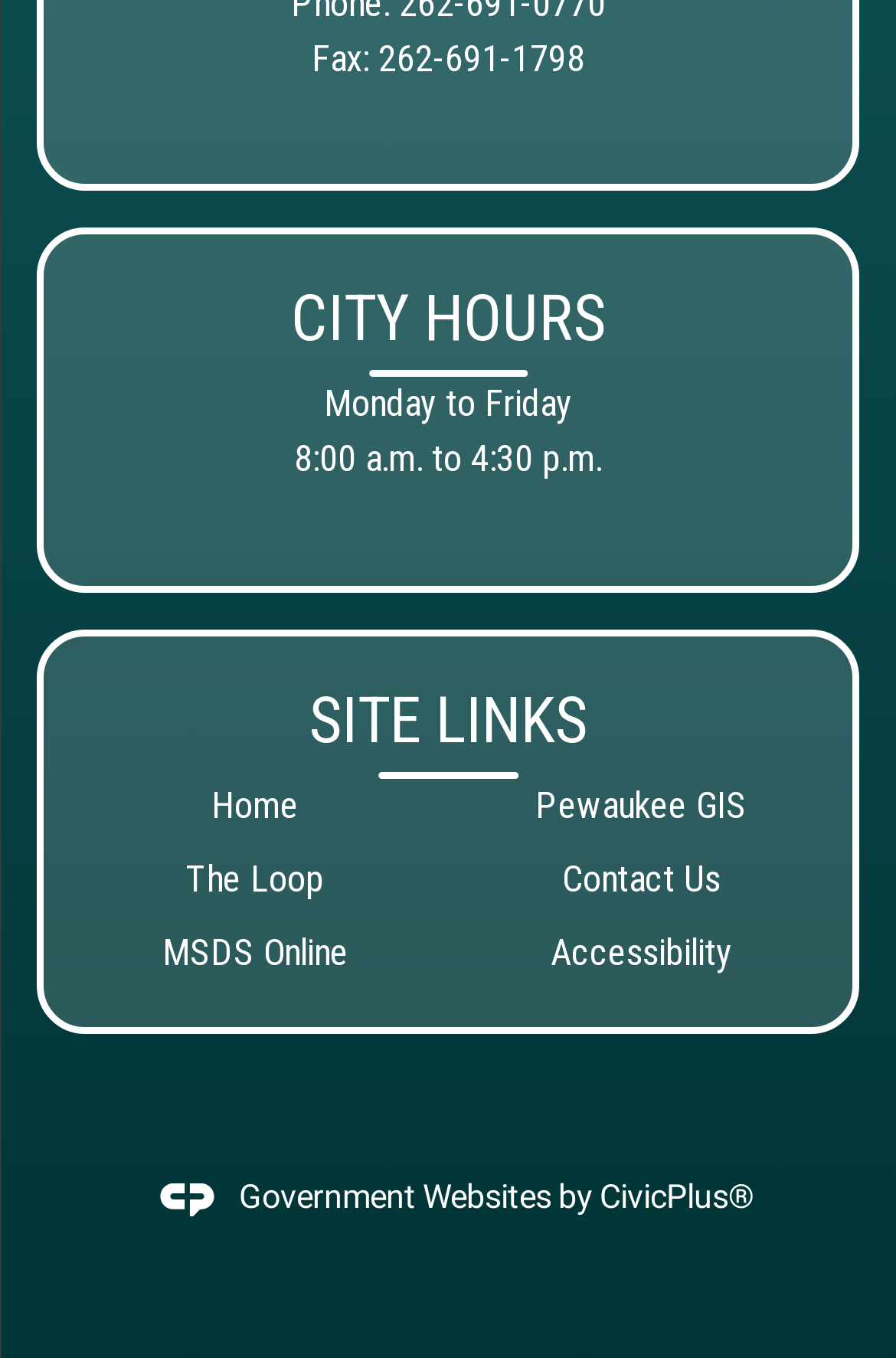Using the element description Contact Us, predict the bounding box coordinates for the UI element. Provide the coordinates in (top-left x, top-left y, bottom-right x, bottom-right y) format with values ranging from 0 to 1.

[0.627, 0.63, 0.804, 0.662]